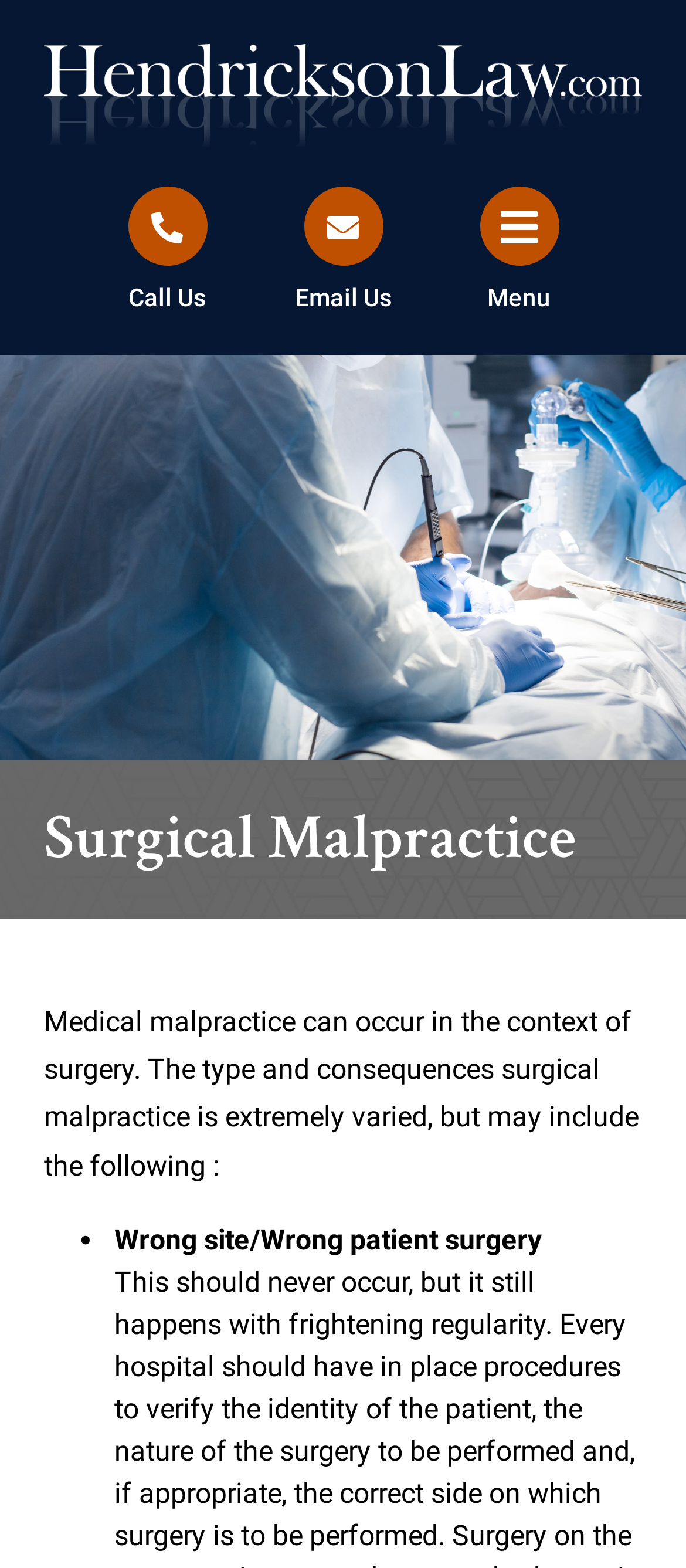Using the provided element description "Email Us", determine the bounding box coordinates of the UI element.

[0.429, 0.119, 0.571, 0.199]